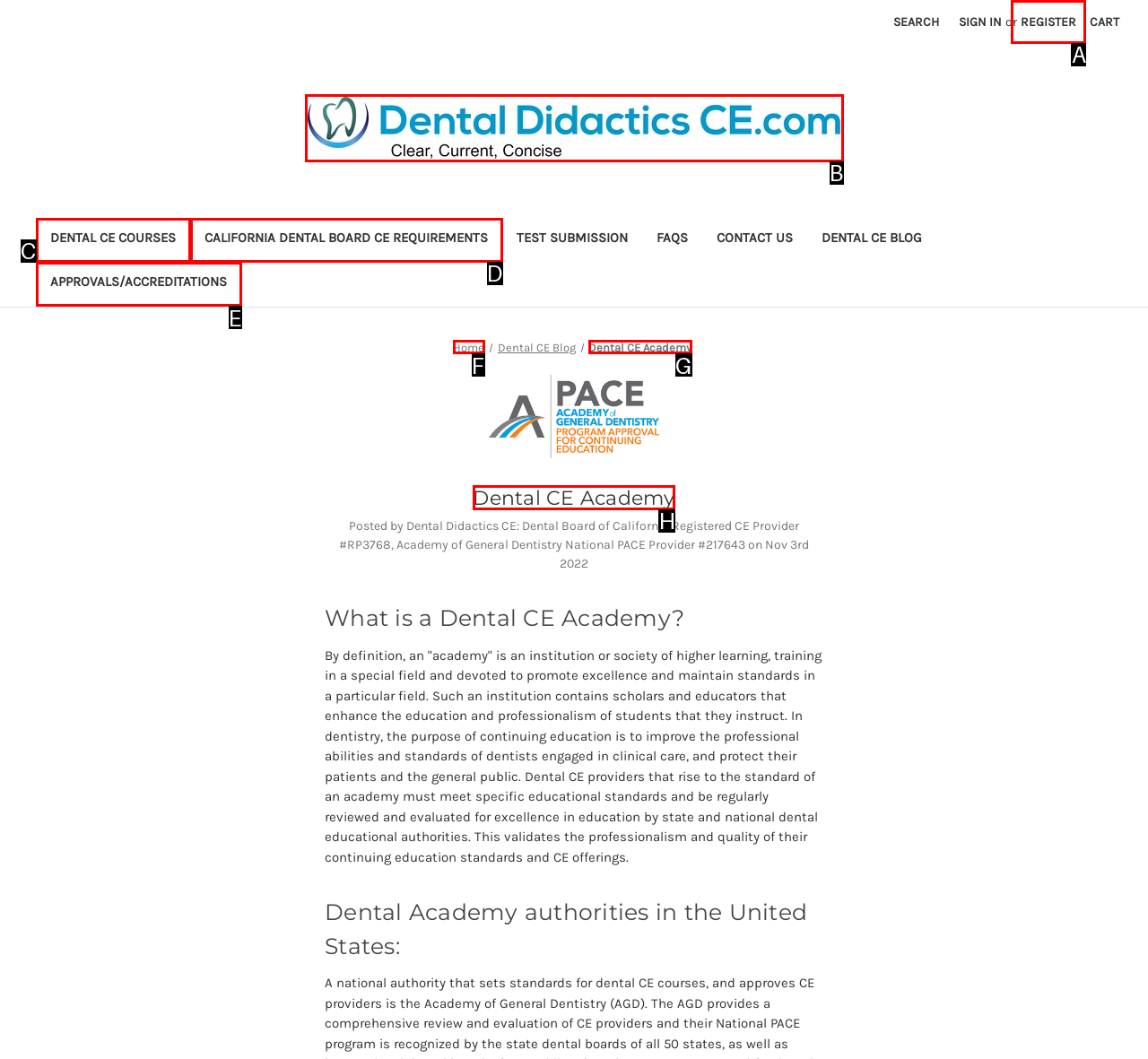Select the HTML element that needs to be clicked to perform the task: Register for a new account. Reply with the letter of the chosen option.

A